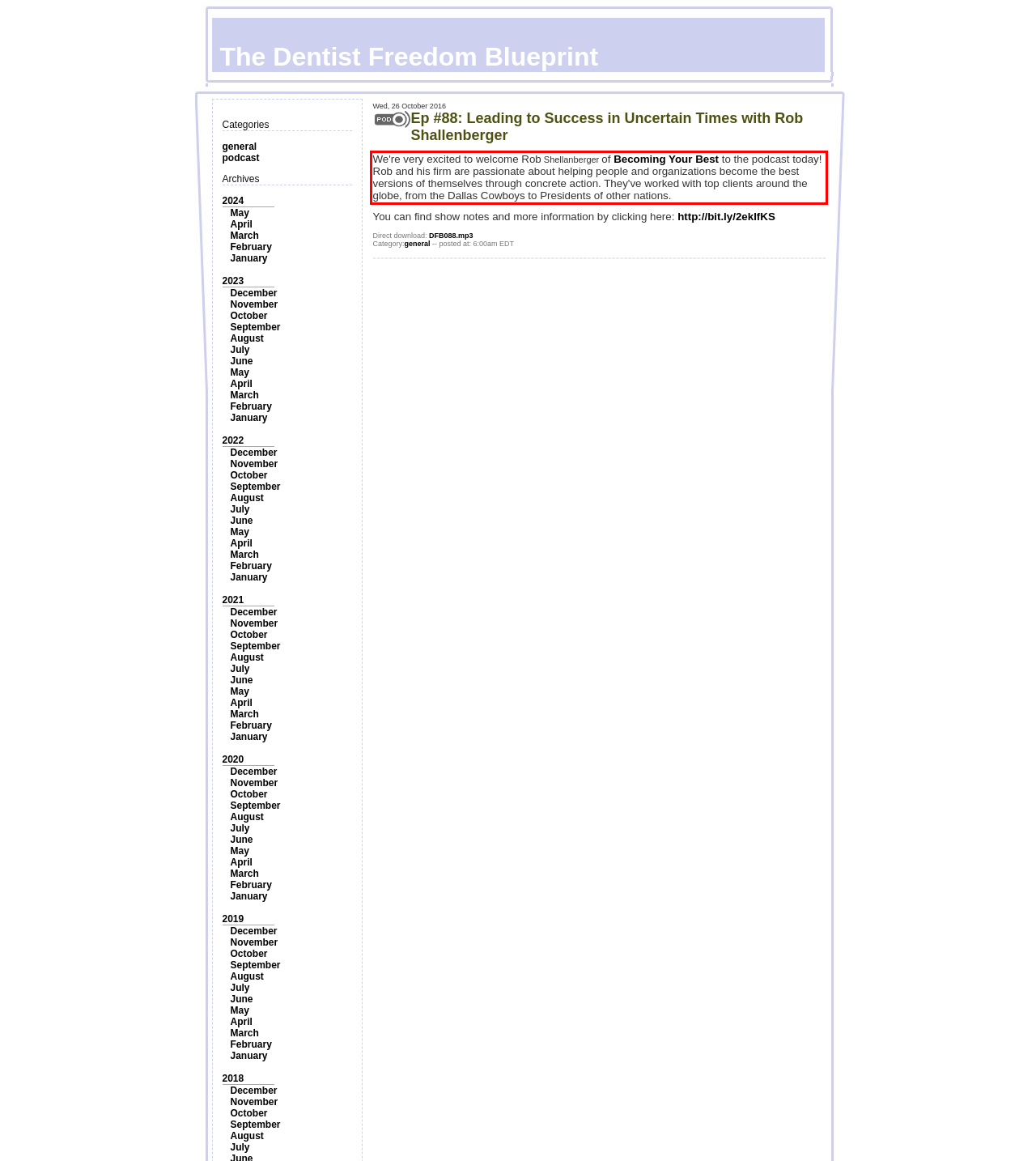You have a screenshot of a webpage with a red bounding box. Identify and extract the text content located inside the red bounding box.

We're very excited to welcome Rob Shellanberger of Becoming Your Best to the podcast today! Rob and his firm are passionate about helping people and organizations become the best versions of themselves through concrete action. They've worked with top clients around the globe, from the Dallas Cowboys to Presidents of other nations.